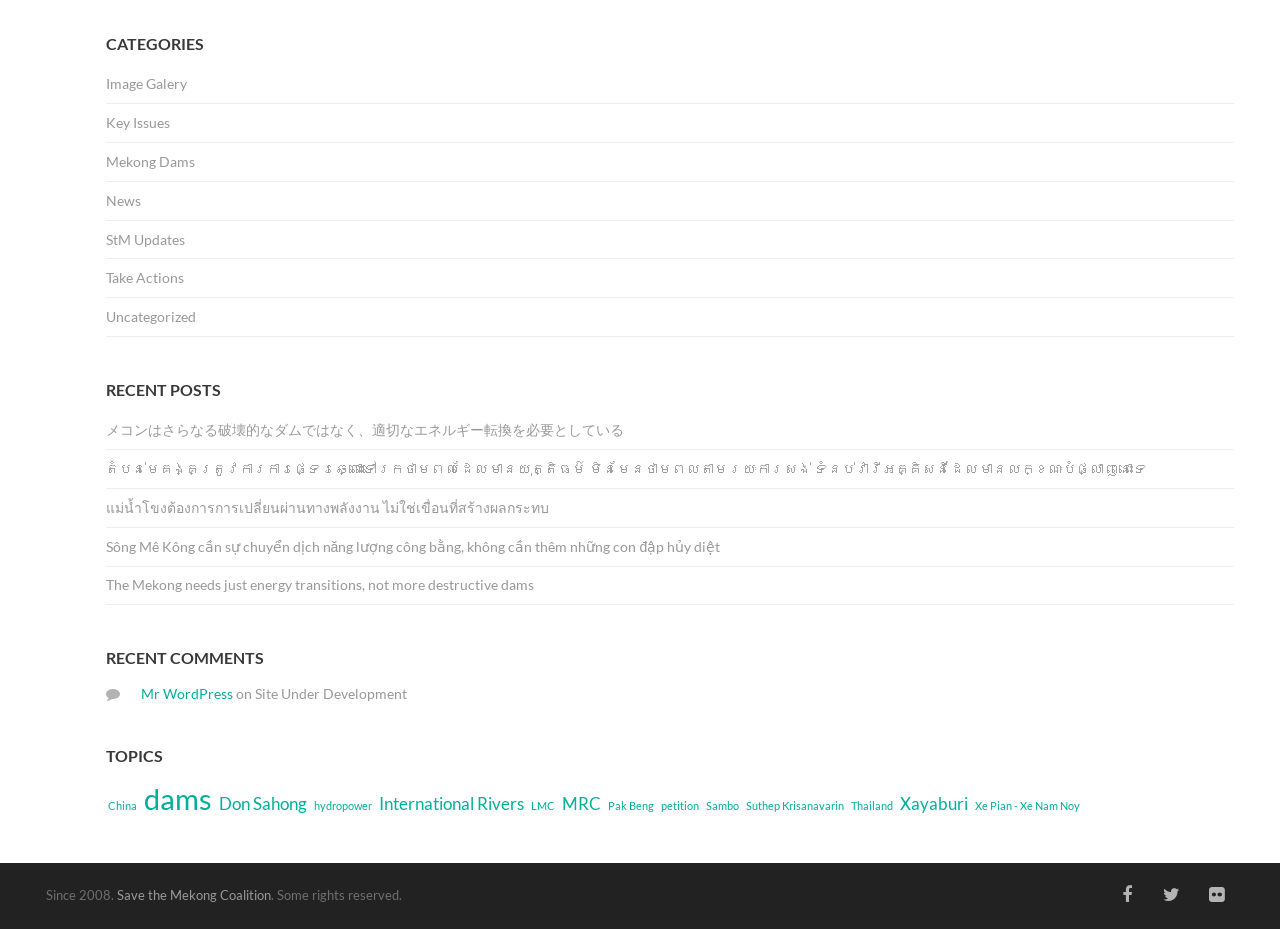Predict the bounding box of the UI element based on this description: "Thailand".

[0.663, 0.858, 0.699, 0.876]